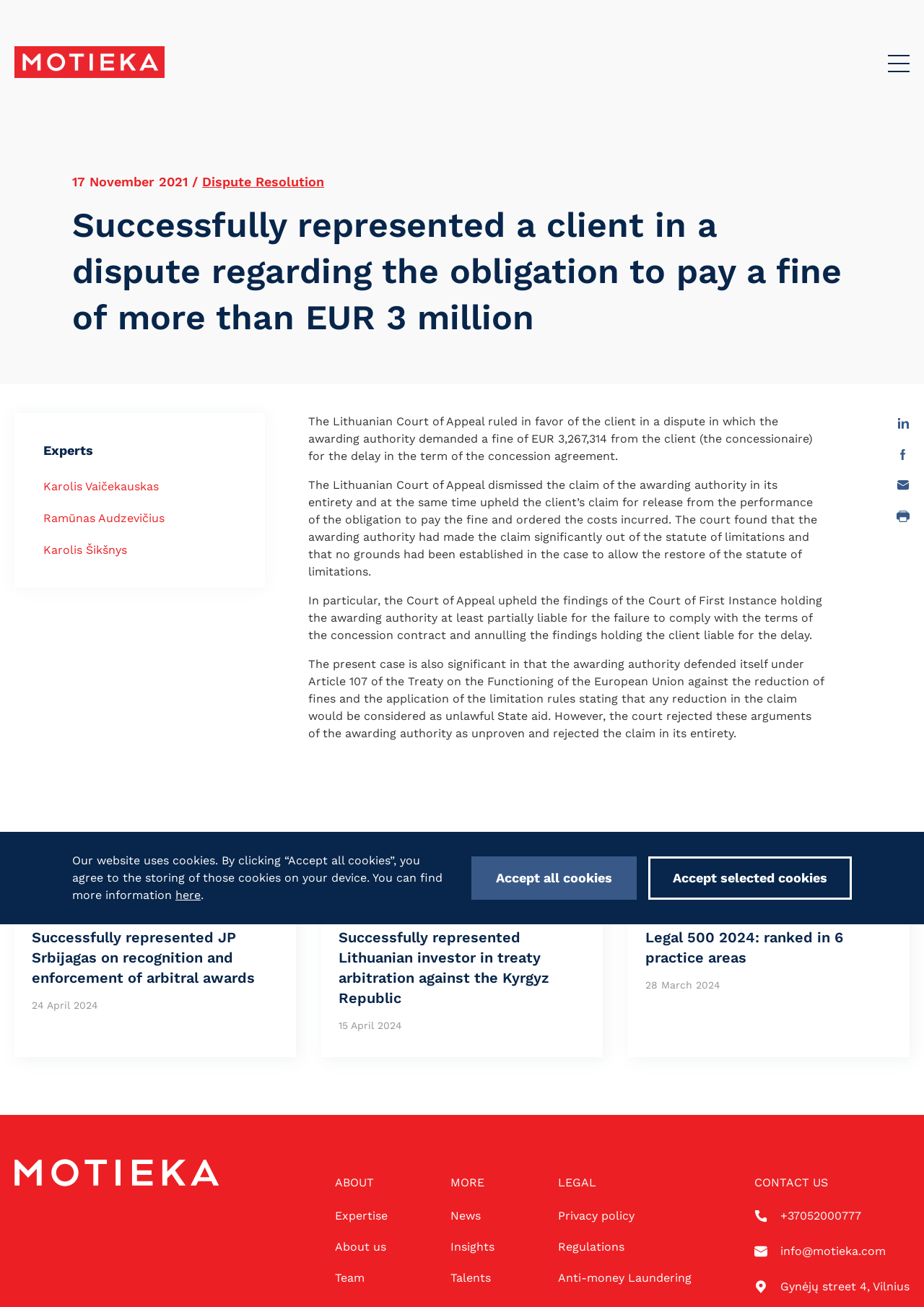Give a detailed account of the webpage's layout and content.

This webpage is about a law firm, MOTIEKA, and its success in a dispute resolution case. At the top, there is a logo of MOTIEKA Law Firm, accompanied by a link to the firm's homepage. Below the logo, there is a main section that takes up most of the page. 

In the main section, there is a heading that reads "17 November 2021 / Dispute Resolution" followed by a subheading that describes the case: "Successfully represented a client in a dispute regarding the obligation to pay a fine of more than EUR 3 million." Below the subheading, there are three links to the experts involved in the case: Karolis Vaičekauskas, Ramūnas Audzevičius, and Karolis Šikšnys.

The main content of the page is a series of paragraphs that describe the case in detail. The text explains that the Lithuanian Court of Appeal ruled in favor of the client, dismissing the claim of the awarding authority and upholding the client's claim for release from the performance of the obligation to pay the fine. The court found that the awarding authority had made the claim significantly out of the statute of limitations and that no grounds had been established in the case to allow the restore of the statute of limitations.

On the right side of the page, there are social media links to LinkedIn, Facebook, and Email, as well as a print button. Below these links, there is a section titled "Related News" with three links to other news articles. 

At the bottom of the page, there are three columns of links. The first column has links to "ABOUT", "Expertise", "About us", and "Team". The second column has links to "MORE", "News", "Insights", and "Talents". The third column has links to "LEGAL", "Privacy policy", "Regulations", and "Anti-money Laundering". 

There is also a contact section with a phone number, email address, and location. Below the contact information, there is a contact form with fields for email and message, and a submit button.